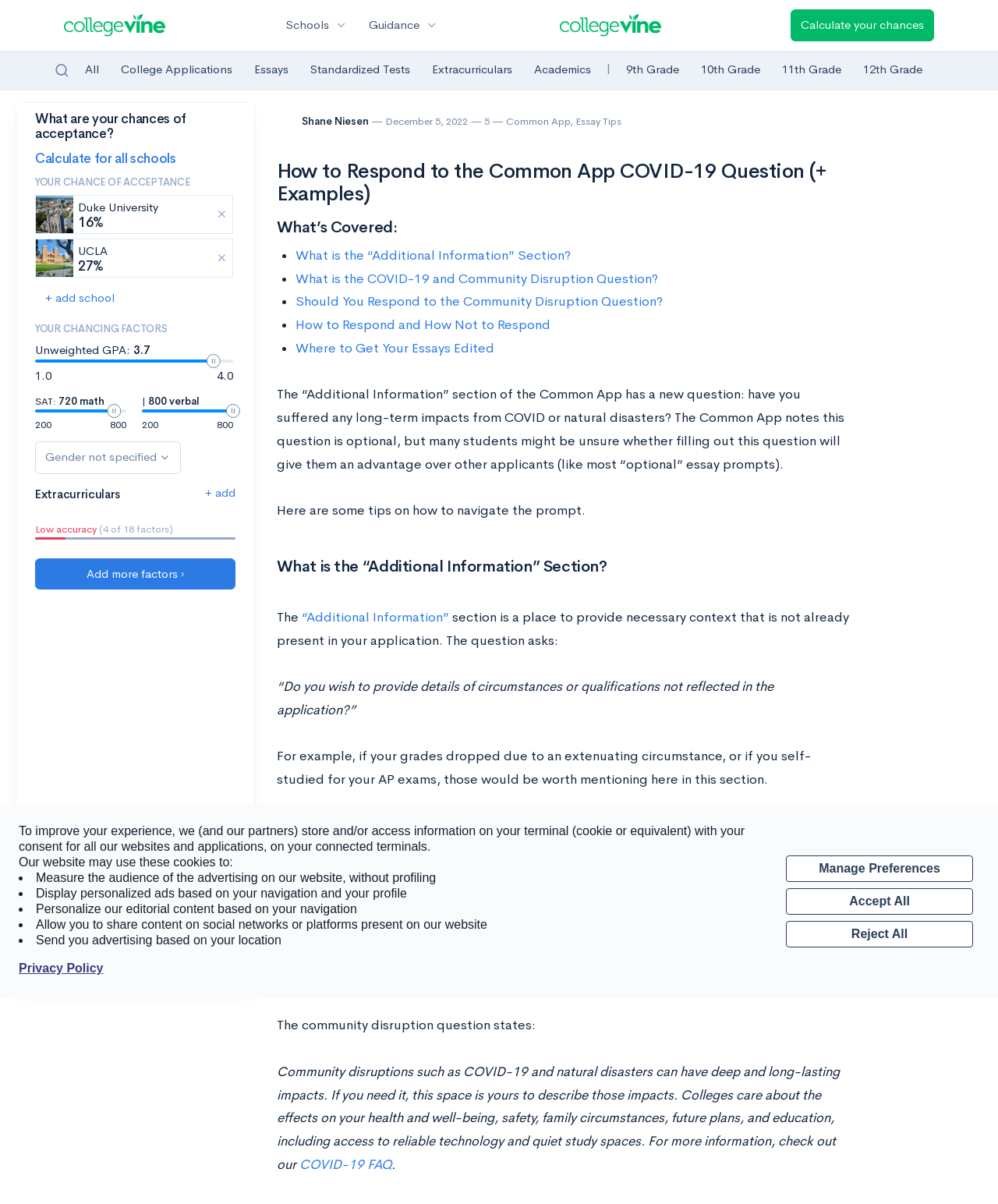Using the description "Essays", predict the bounding box of the relevant HTML element.

[0.248, 0.044, 0.295, 0.072]